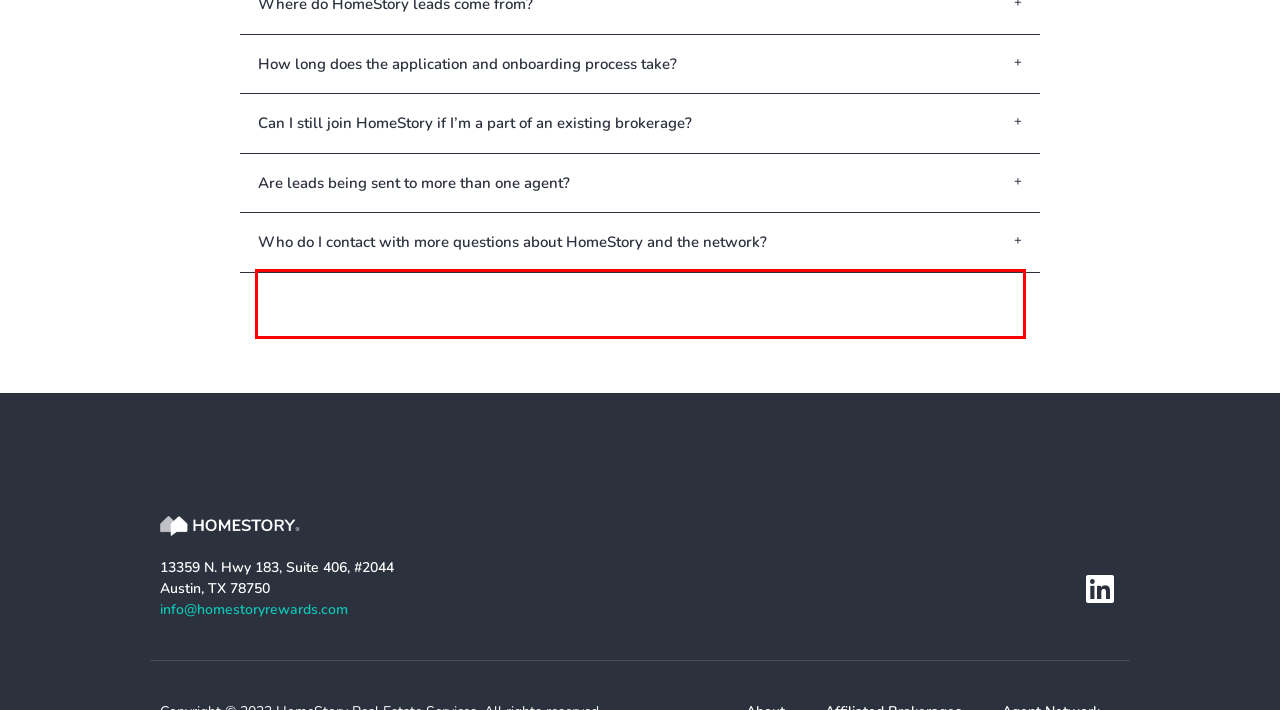There is a screenshot of a webpage with a red bounding box around a UI element. Please use OCR to extract the text within the red bounding box.

For questions about HomeStory and the network, or if you are a brokerage interested in onboarding your team, please contact us at info@homestoryrewards.com.